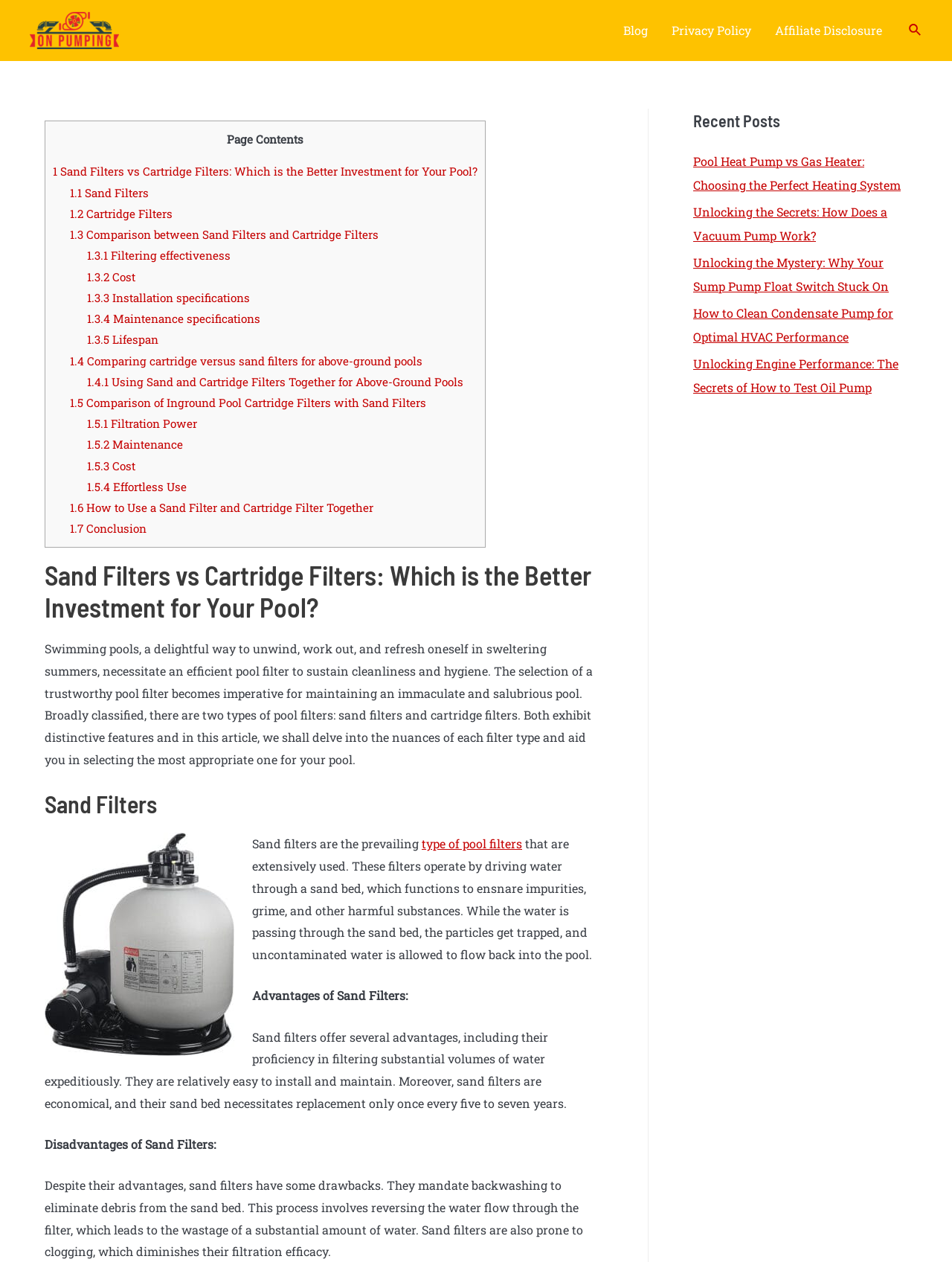Provide a thorough and detailed response to the question by examining the image: 
What are the two types of pool filters?

According to the webpage, the selection of a trustworthy pool filter becomes imperative for maintaining an immaculate and salubrious pool, and broadly classified, there are two types of pool filters: sand filters and cartridge filters.